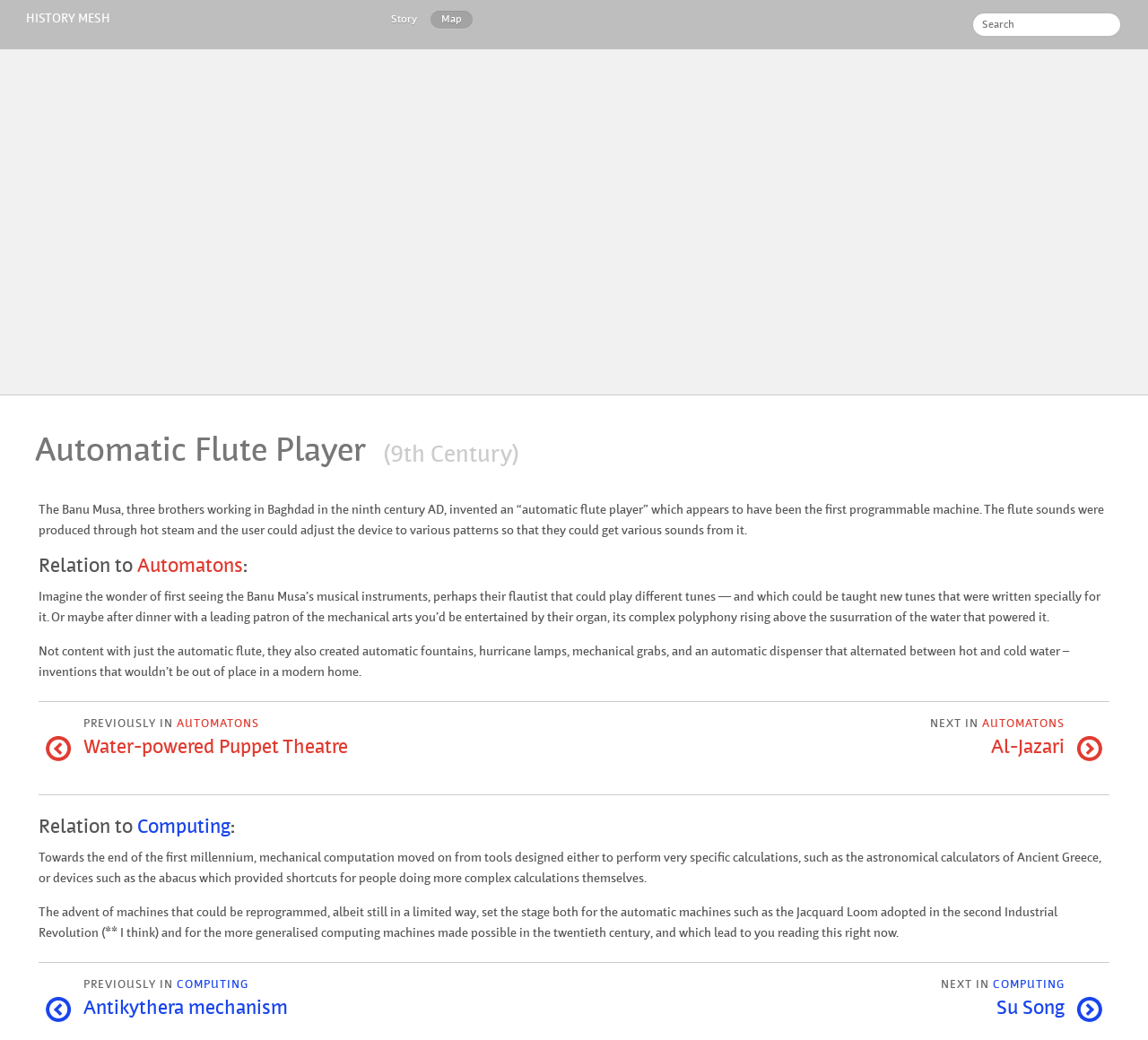Using the element description provided, determine the bounding box coordinates in the format (top-left x, top-left y, bottom-right x, bottom-right y). Ensure that all values are floating point numbers between 0 and 1. Element description: name="q" placeholder="Search"

[0.846, 0.011, 0.978, 0.036]